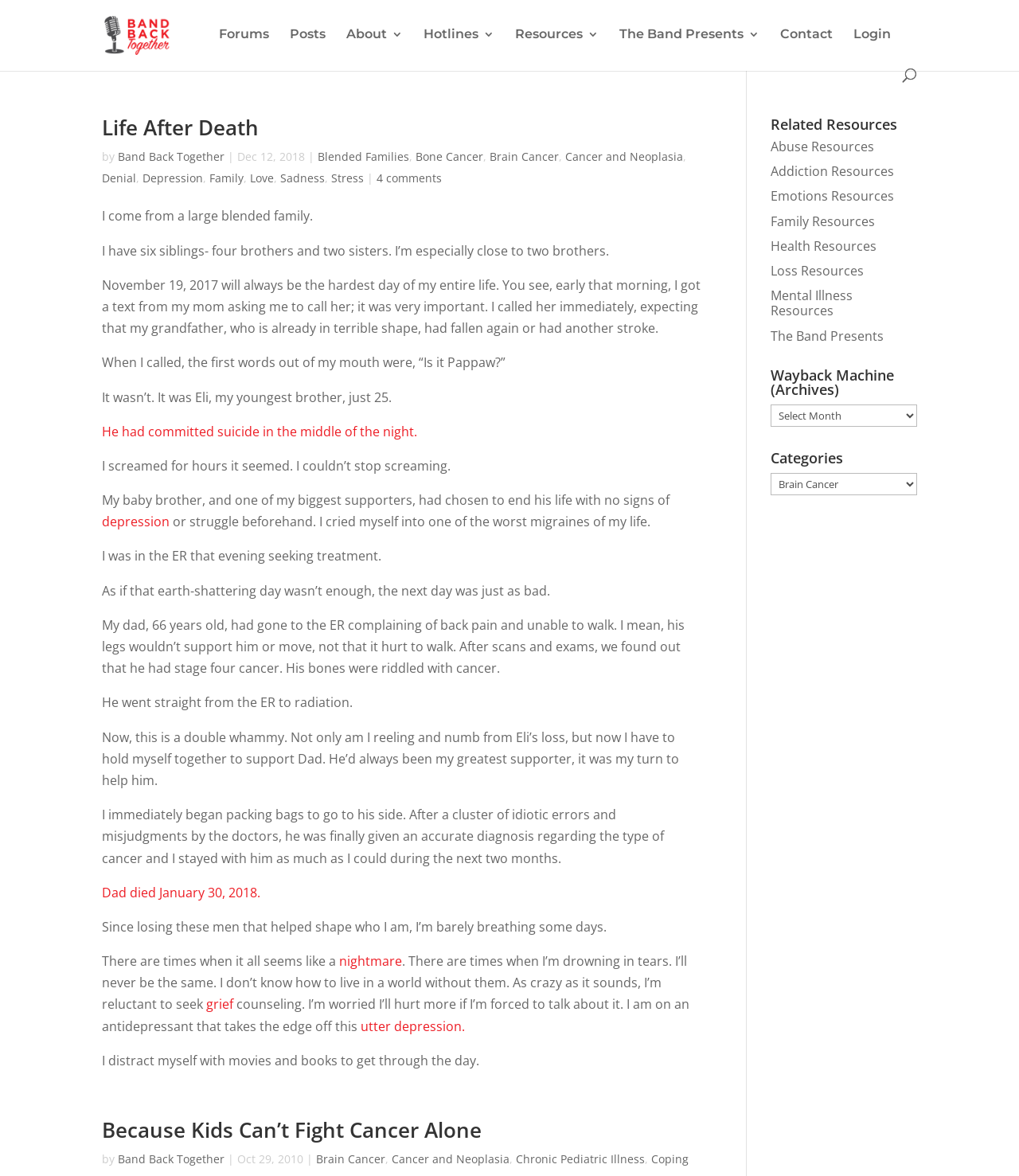Please identify the bounding box coordinates of the element that needs to be clicked to perform the following instruction: "Visit the 'Resources' page".

[0.505, 0.022, 0.588, 0.058]